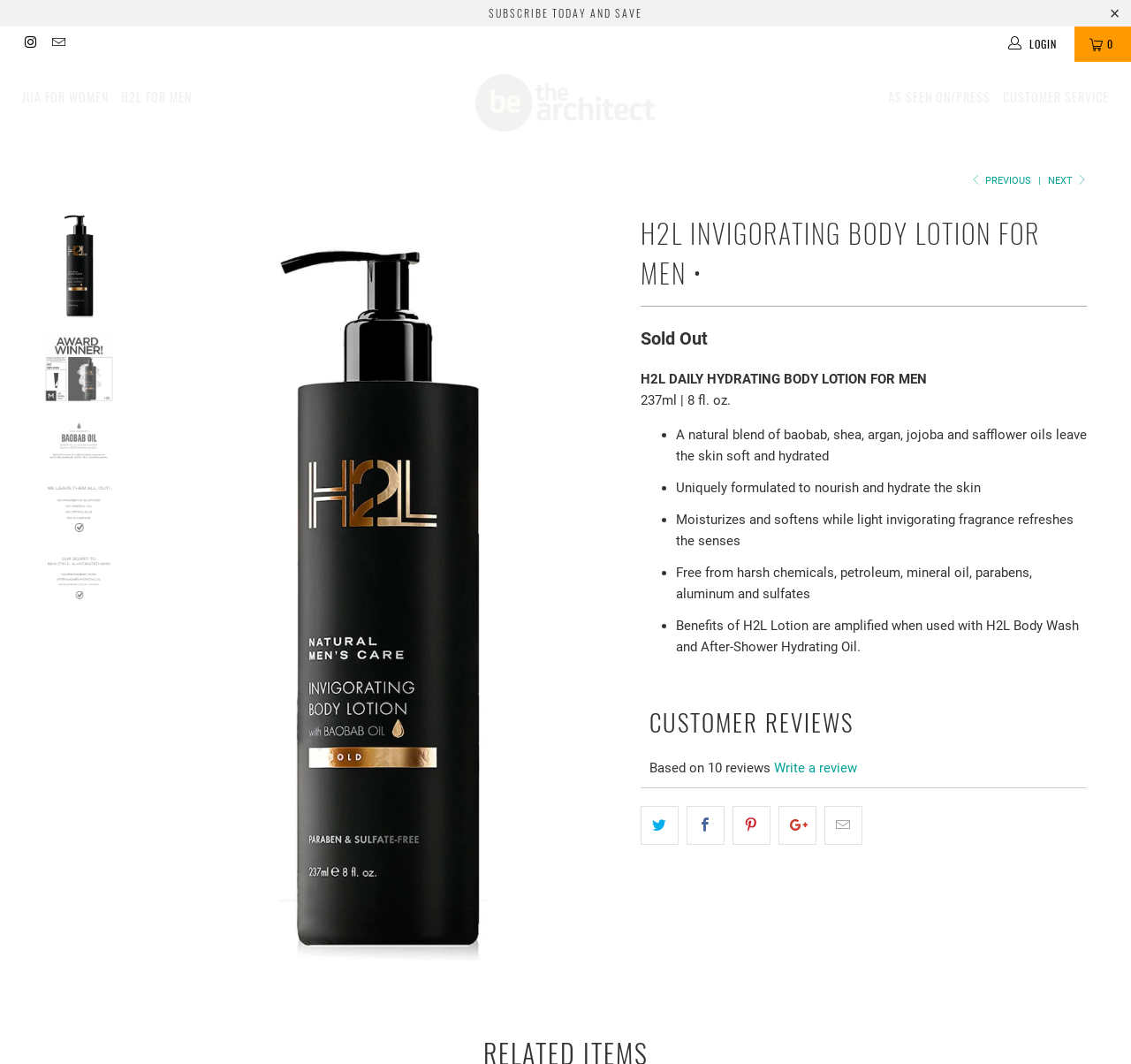Please locate the bounding box coordinates for the element that should be clicked to achieve the following instruction: "View customer service". Ensure the coordinates are given as four float numbers between 0 and 1, i.e., [left, top, right, bottom].

[0.887, 0.071, 0.98, 0.112]